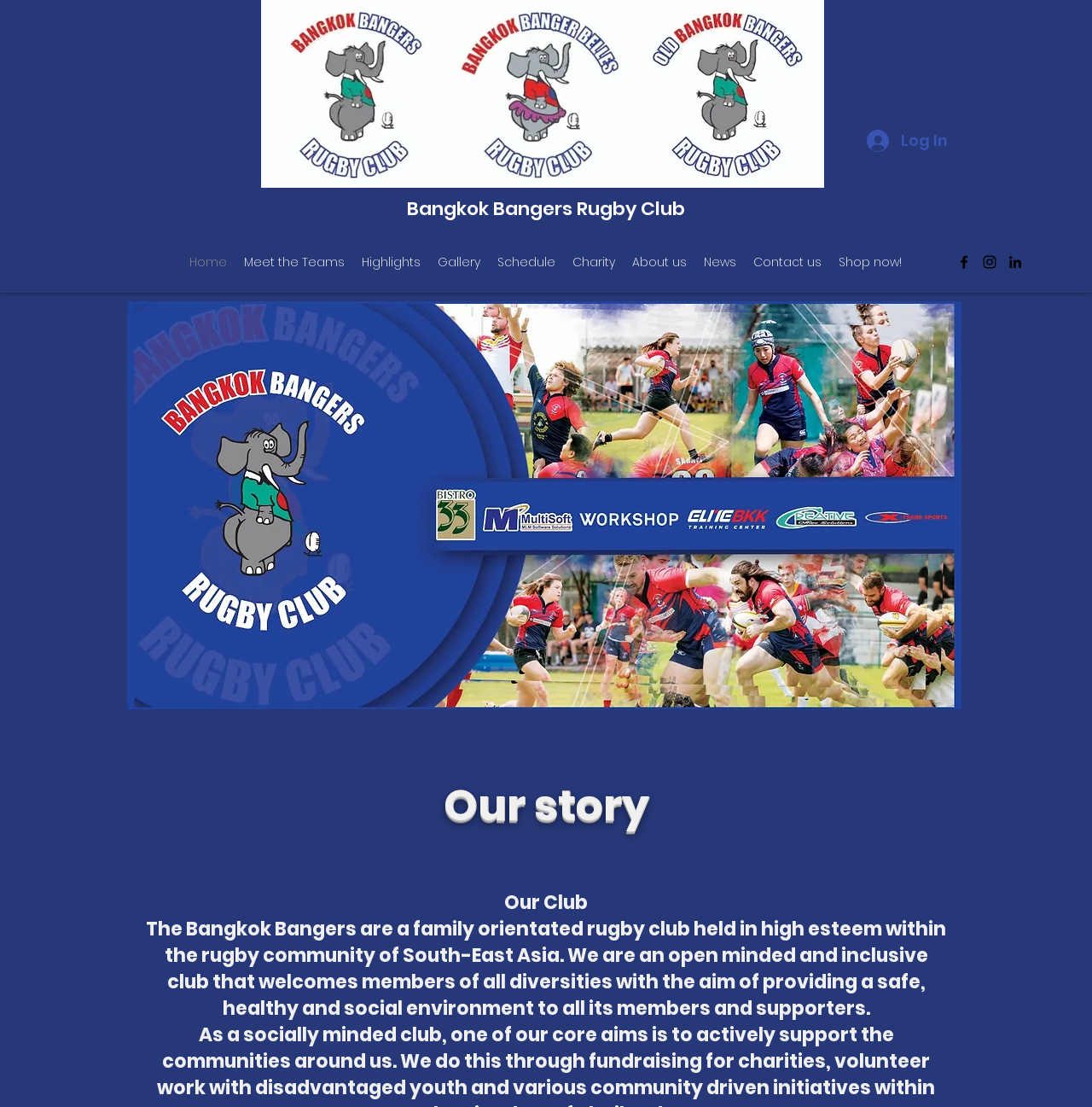Provide the bounding box coordinates in the format (top-left x, top-left y, bottom-right x, bottom-right y). All values are floating point numbers between 0 and 1. Determine the bounding box coordinate of the UI element described as: Michigan IT

None